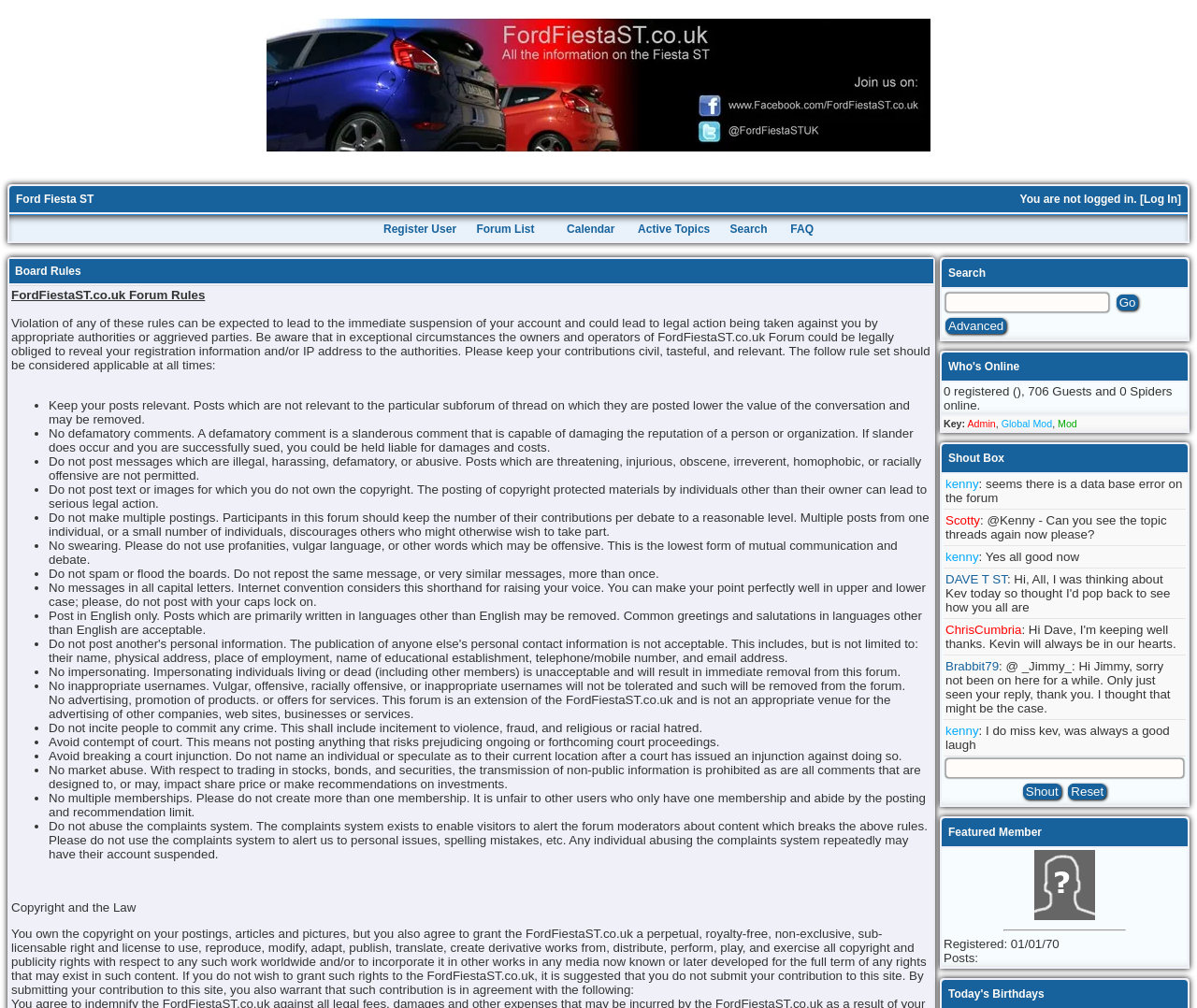Respond with a single word or phrase to the following question: What is the name of the car model discussed on this webpage?

Ford Fiesta ST